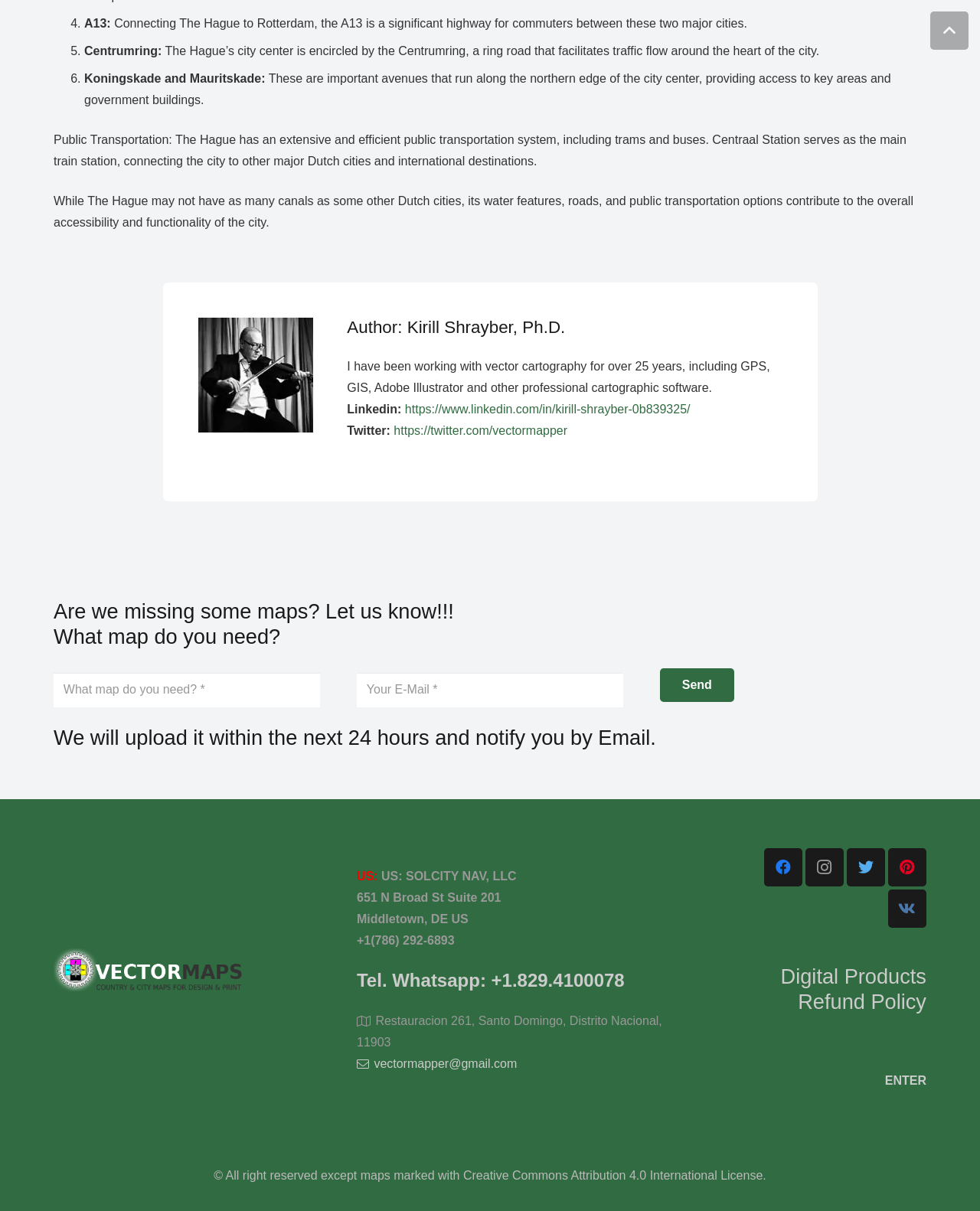Determine the bounding box coordinates of the element that should be clicked to execute the following command: "Click the 'Send' button".

[0.673, 0.552, 0.749, 0.58]